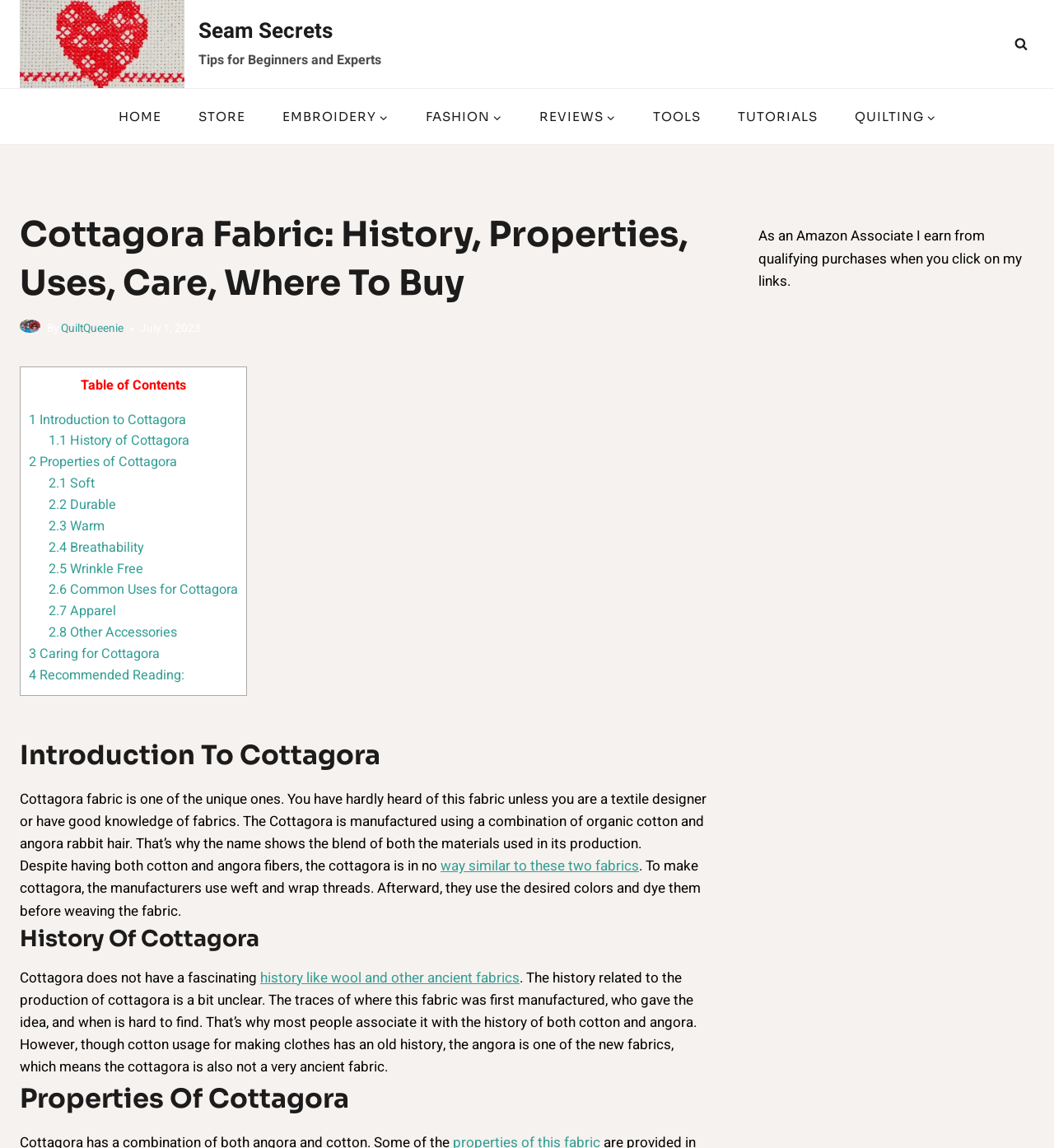Identify the bounding box of the UI element described as follows: "2.3 Warm". Provide the coordinates as four float numbers in the range of 0 to 1 [left, top, right, bottom].

[0.046, 0.45, 0.099, 0.467]